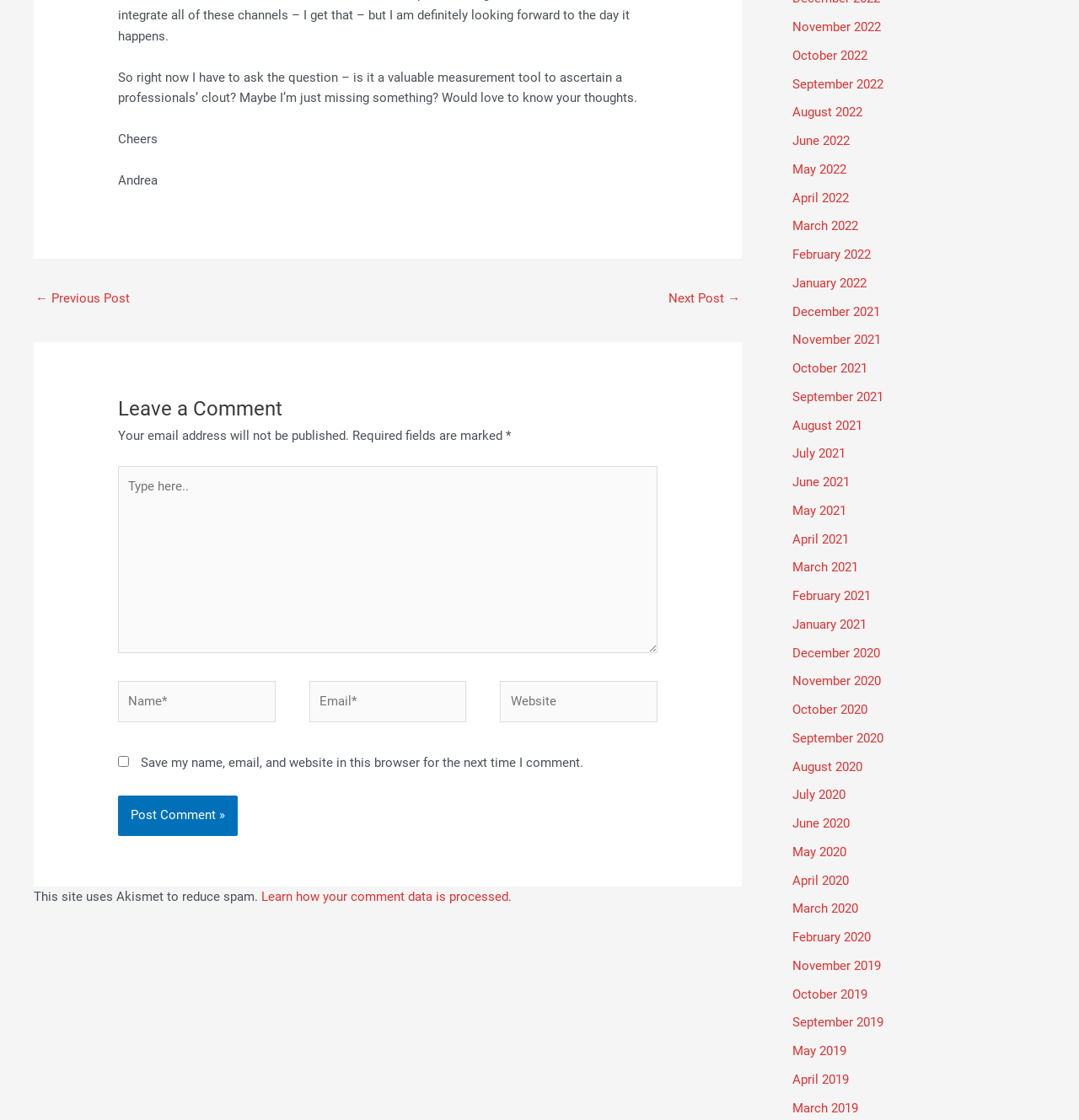What is the label of the first link in the post navigation section?
Look at the webpage screenshot and answer the question with a detailed explanation.

The post navigation section is located below the comment form and has two links. The first link is labeled '← Previous Post' and allows users to navigate to the previous post.